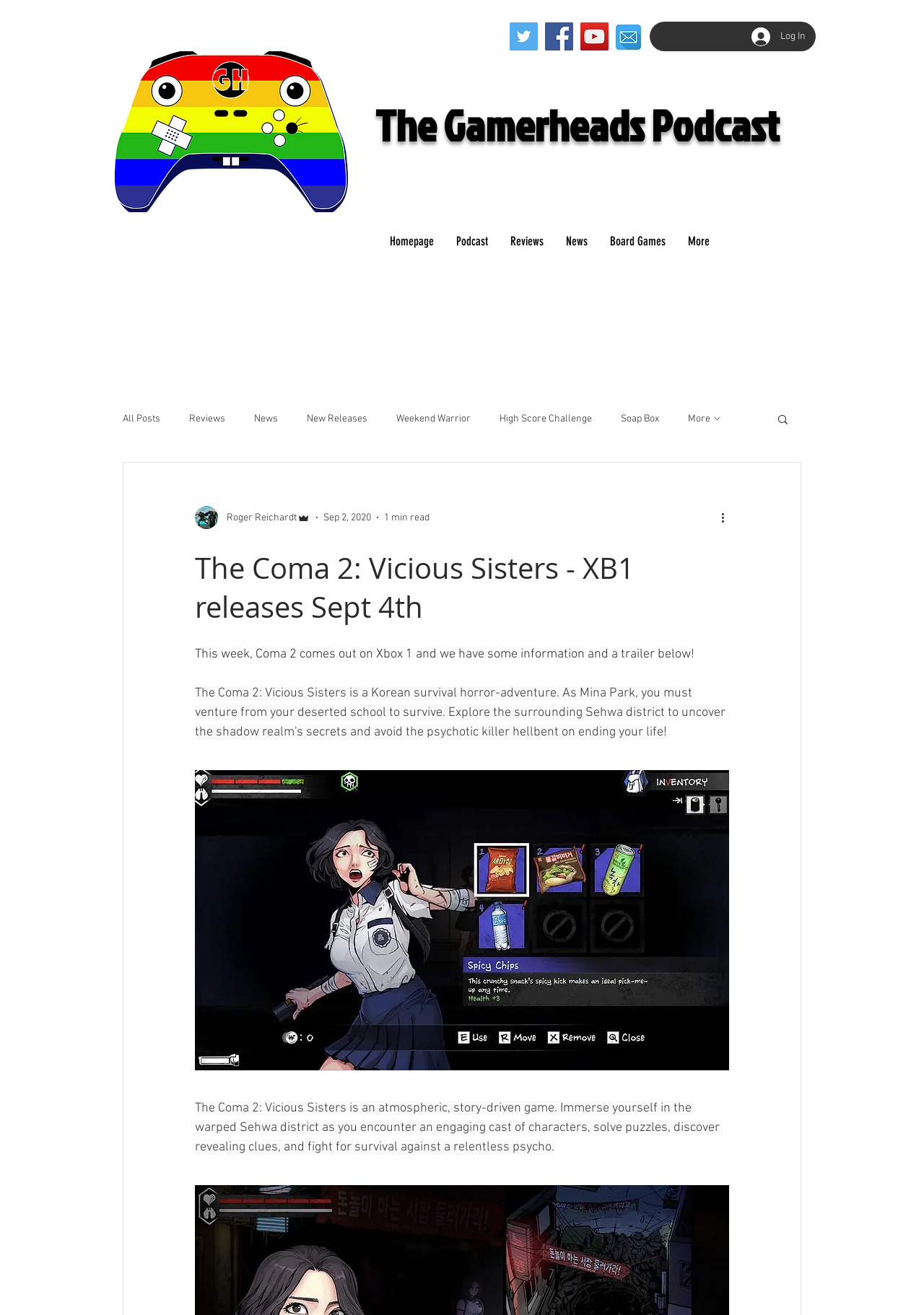Please specify the bounding box coordinates of the region to click in order to perform the following instruction: "Click on the link to Blackkat Leather".

None